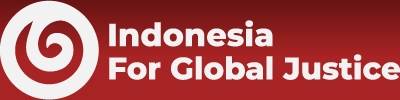What does the spiral emblem in the logo symbolize?
Answer the question in a detailed and comprehensive manner.

The stylized spiral emblem in the logo of 'Indonesia for Global Justice' is accompanied by the organization's name in bold white letters on a deep red background, symbolizing dynamism and commitment to justice, which reflects the organization's mission to influence policy and foster global awareness regarding social and economic justice issues in Indonesia.